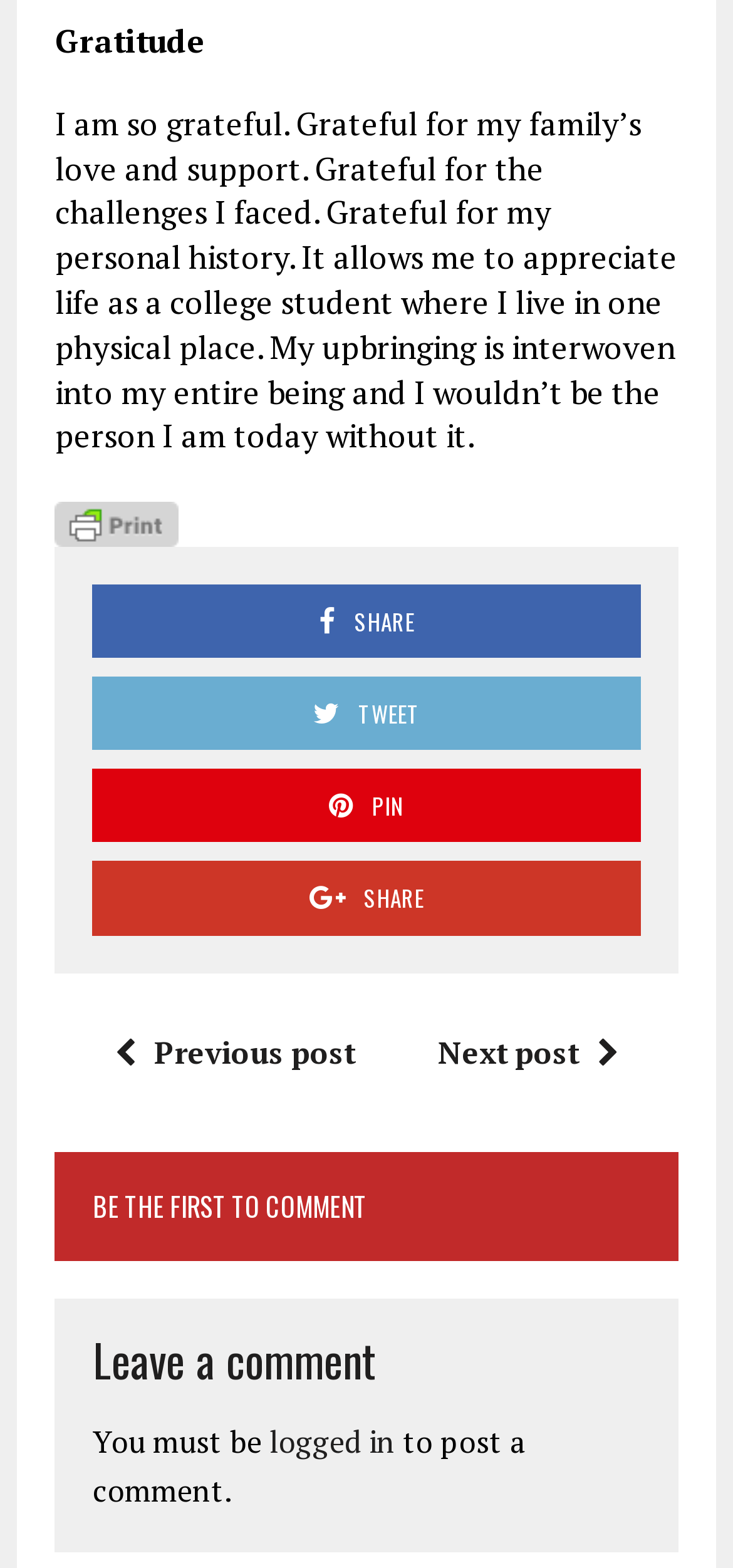Review the image closely and give a comprehensive answer to the question: What is the purpose of the 'Print Friendly, PDF & Email' link?

The 'Print Friendly, PDF & Email' link is likely used to print or share the content of the webpage in a friendly format, such as PDF or email.